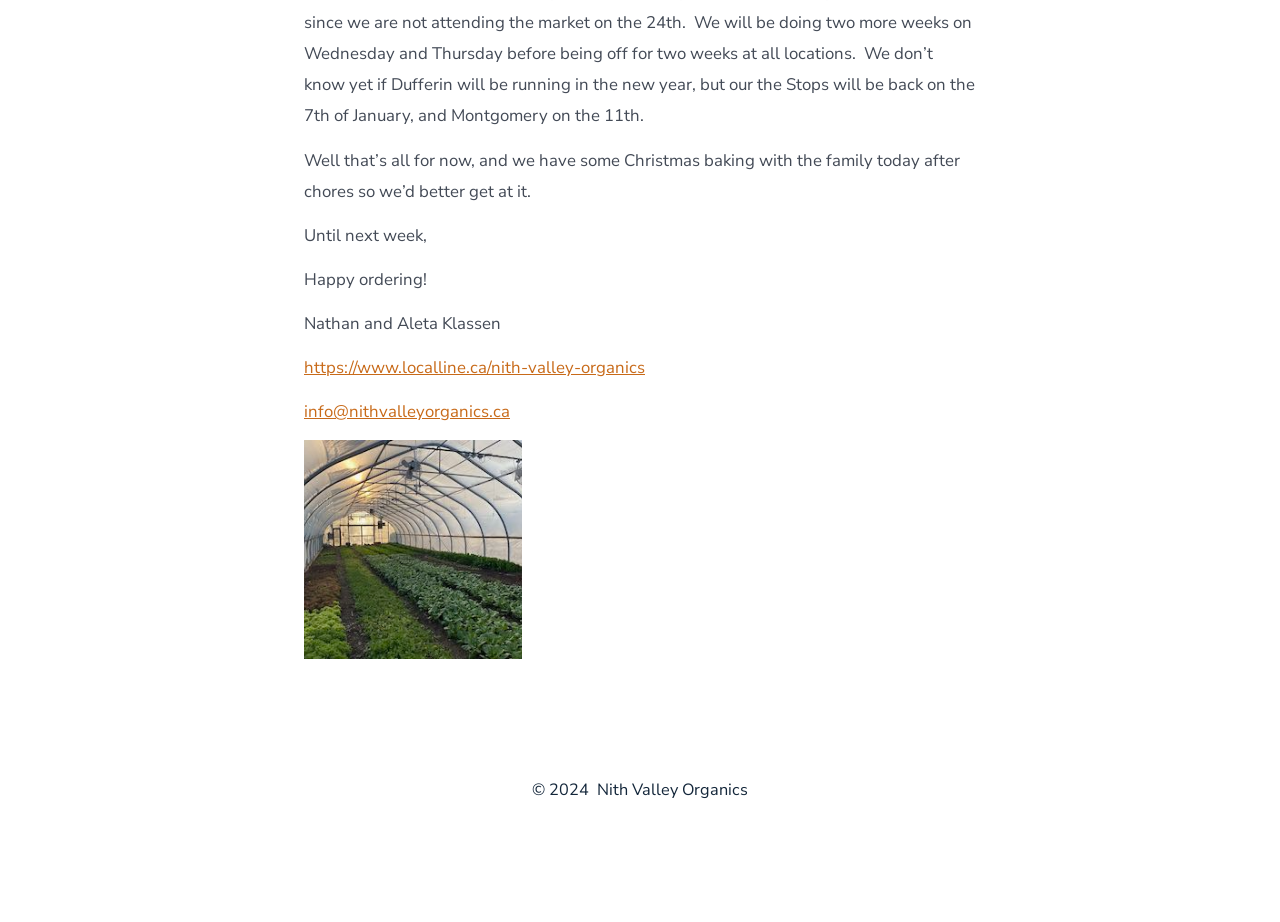What is the author's name?
Look at the image and answer with only one word or phrase.

Nathan and Aleta Klassen